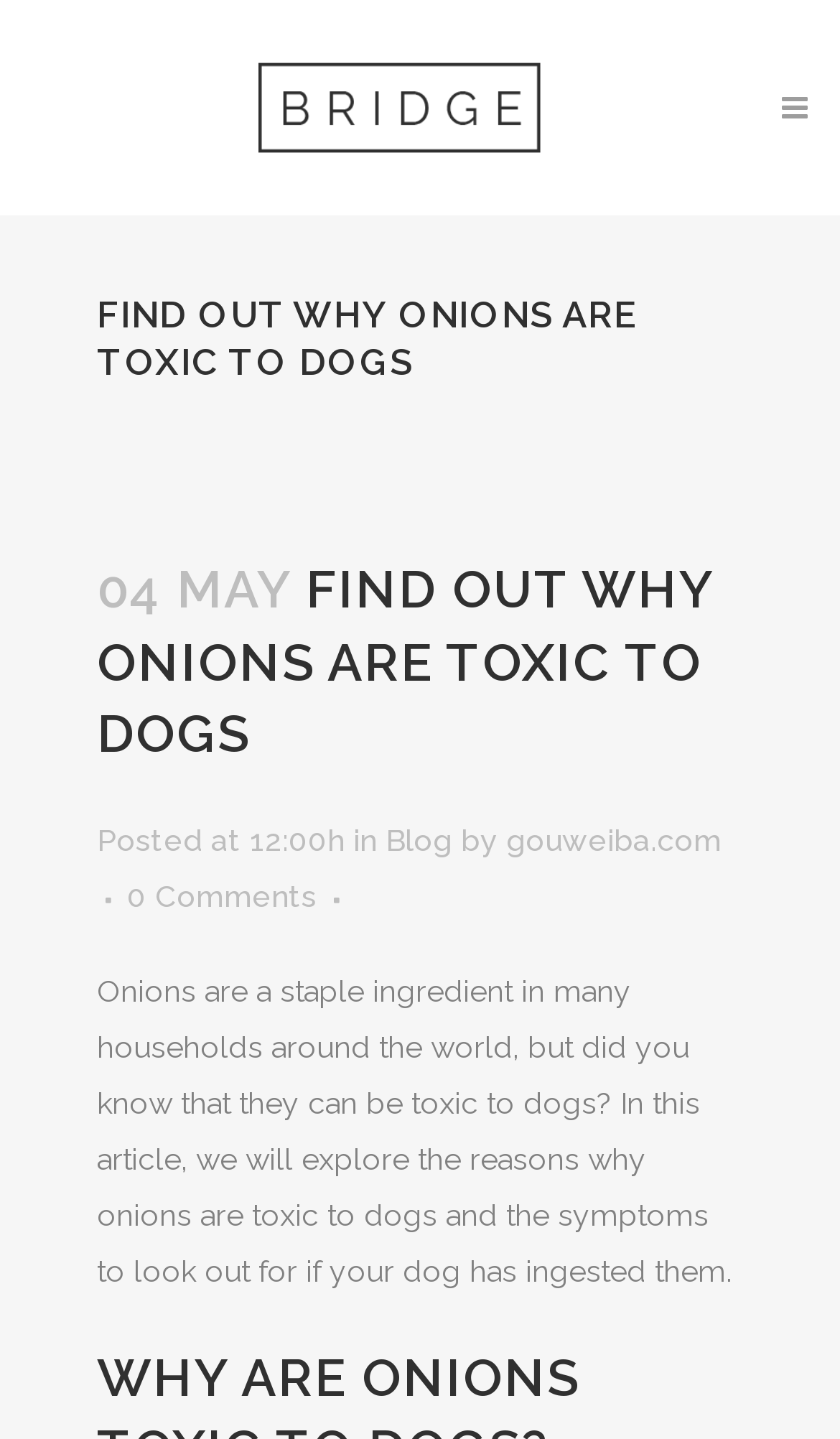What is the author of this article?
Could you answer the question with a detailed and thorough explanation?

The author of this article is mentioned as 'gouweiba.com' which is a link located below the heading, indicating that the article is from the gouweiba.com website.